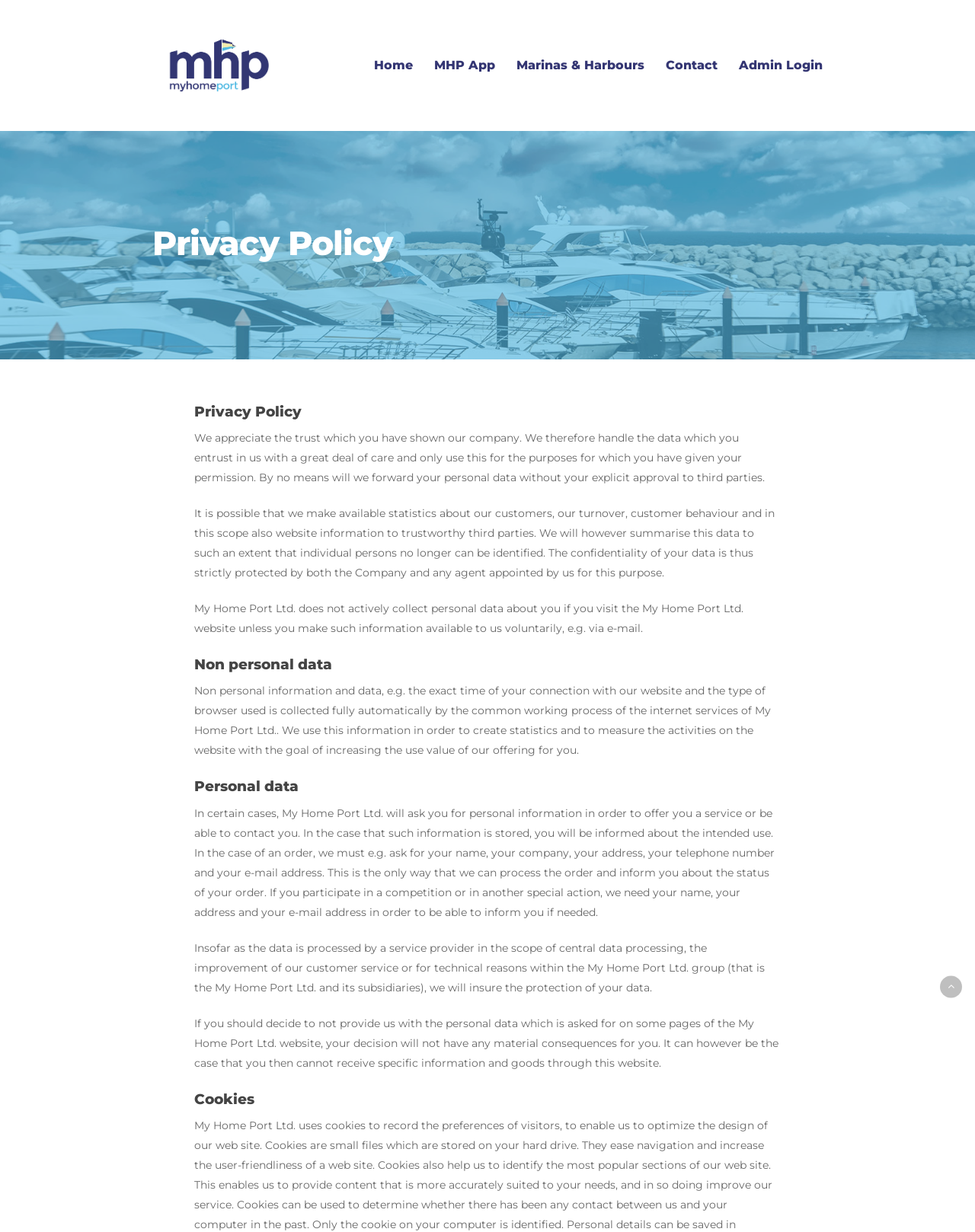Produce an elaborate caption capturing the essence of the webpage.

The webpage is about the Privacy Policy of My Home Port. At the top left, there is a logo of My Home Port, which is an image and a link. Next to the logo, there are five links: Home, MHP App, Marinas & Harbours, Contact, and Admin Login, arranged horizontally.

Below the logo and links, there is a heading that reads "Privacy Policy". This heading is followed by a paragraph of text that explains how My Home Port handles personal data with care and only uses it for the purposes for which permission has been given.

There are three sections on the page, each with its own heading: "Privacy Policy", "Non personal data", and "Personal data". The "Privacy Policy" section has three paragraphs of text that explain how My Home Port handles personal data, including not forwarding it to third parties without explicit approval.

The "Non personal data" section has one paragraph of text that explains how My Home Port collects non-personal information, such as the time of connection and type of browser used, to create statistics and improve the website.

The "Personal data" section has three paragraphs of text that explain how My Home Port collects personal information, such as name, address, and email address, in order to offer services or contact users. It also explains how this information is protected and used.

At the bottom of the page, there is a heading that reads "Cookies" and a link with two icons.